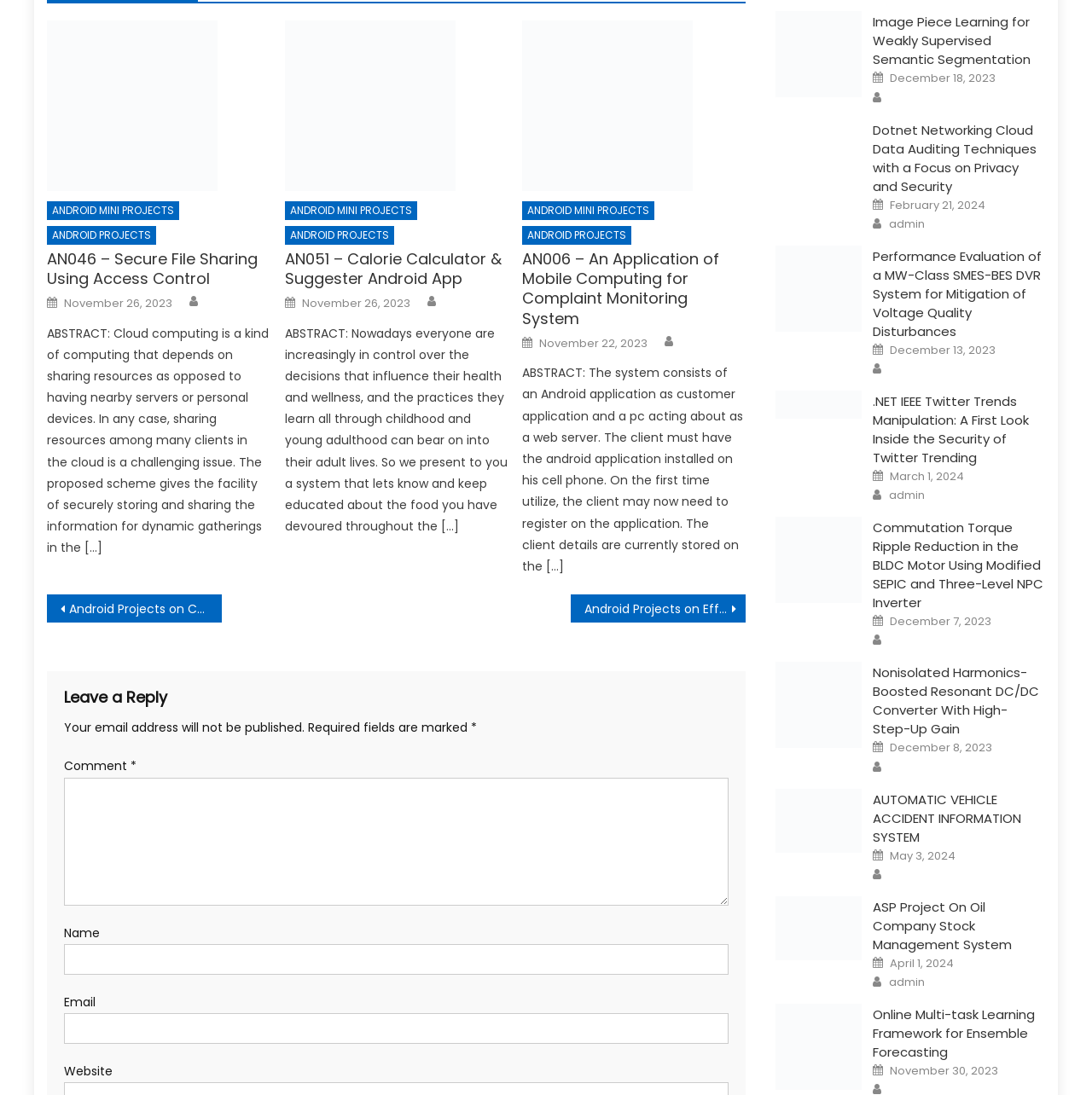Find the bounding box coordinates of the clickable area required to complete the following action: "Post a comment".

None